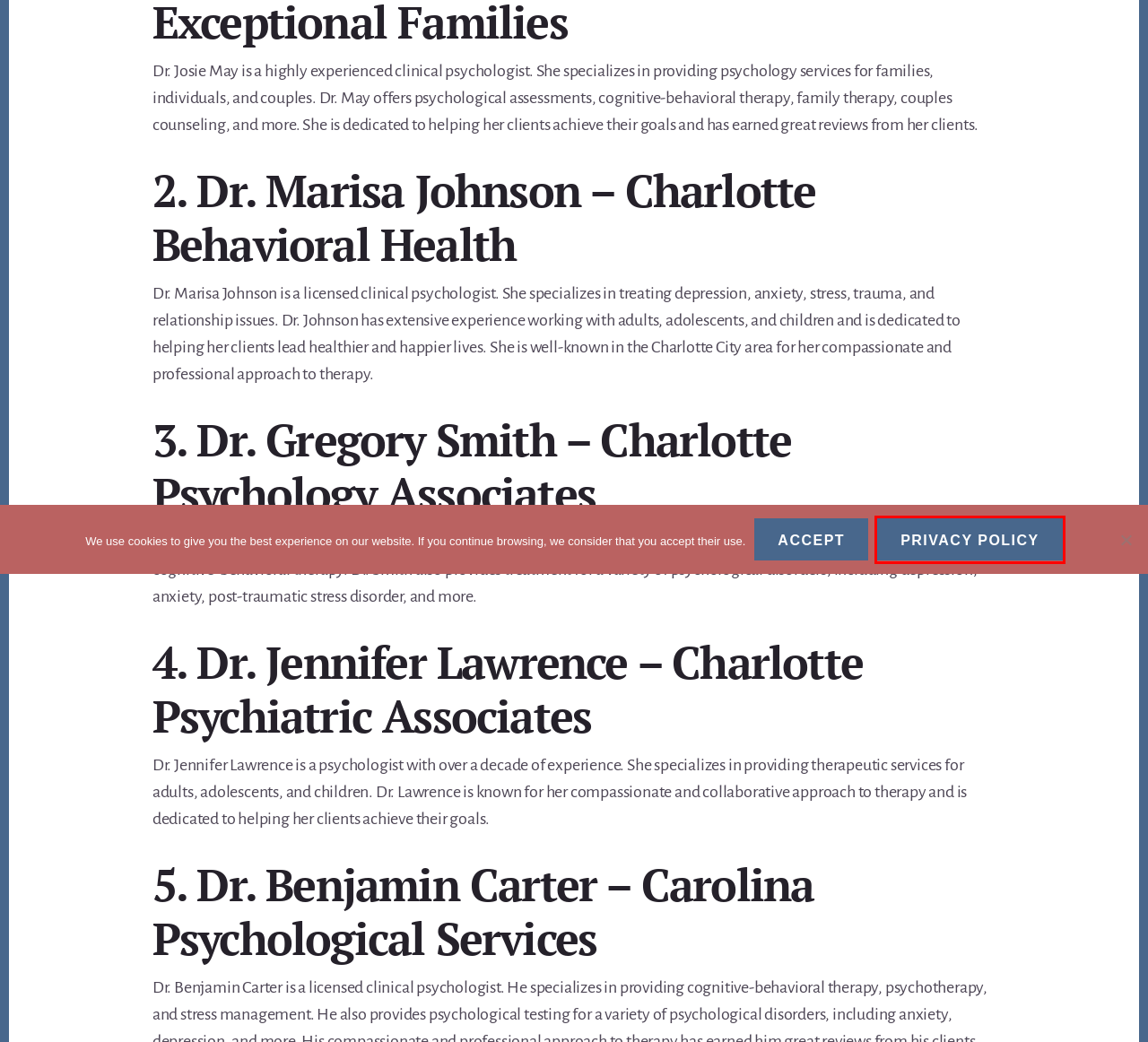Please examine the screenshot provided, which contains a red bounding box around a UI element. Select the webpage description that most accurately describes the new page displayed after clicking the highlighted element. Here are the candidates:
A. psychologists AUSTRALIA AND NZ - Best professional
B. Designers AUSTRALIA AND NZ - Best professional
C. Designers CANADA - Best professional
D. psychologists CANADA - Best professional
E. Aviso legal, privacidad y política de cookies - Best professional
F. psychologists USA - Best professional
G. psychologists UK - Best professional
H. Encuentra los mejores profesionales

E